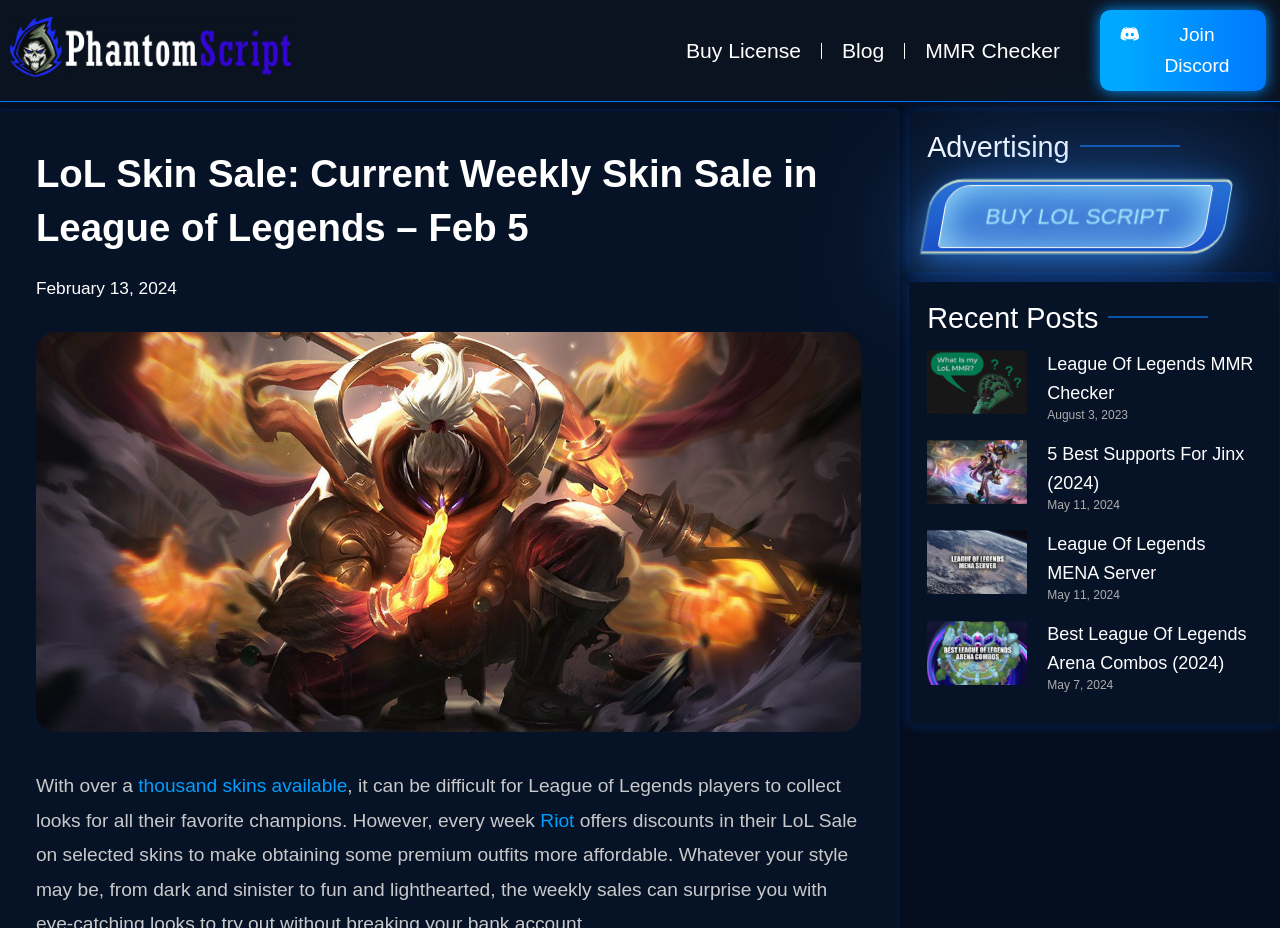Find the bounding box coordinates of the element's region that should be clicked in order to follow the given instruction: "Click on the 'best credit repair services' link". The coordinates should consist of four float numbers between 0 and 1, i.e., [left, top, right, bottom].

None